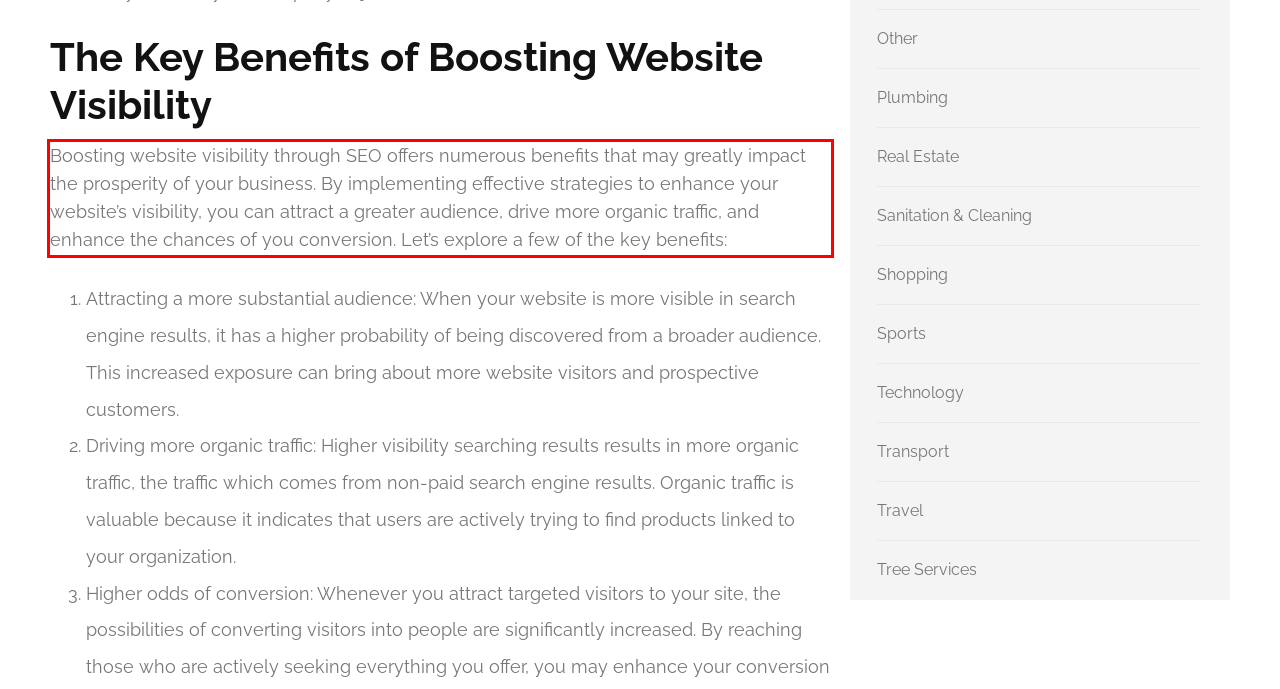Using OCR, extract the text content found within the red bounding box in the given webpage screenshot.

Boosting website visibility through SEO offers numerous benefits that may greatly impact the prosperity of your business. By implementing effective strategies to enhance your website’s visibility, you can attract a greater audience, drive more organic traffic, and enhance the chances of you conversion. Let’s explore a few of the key benefits: